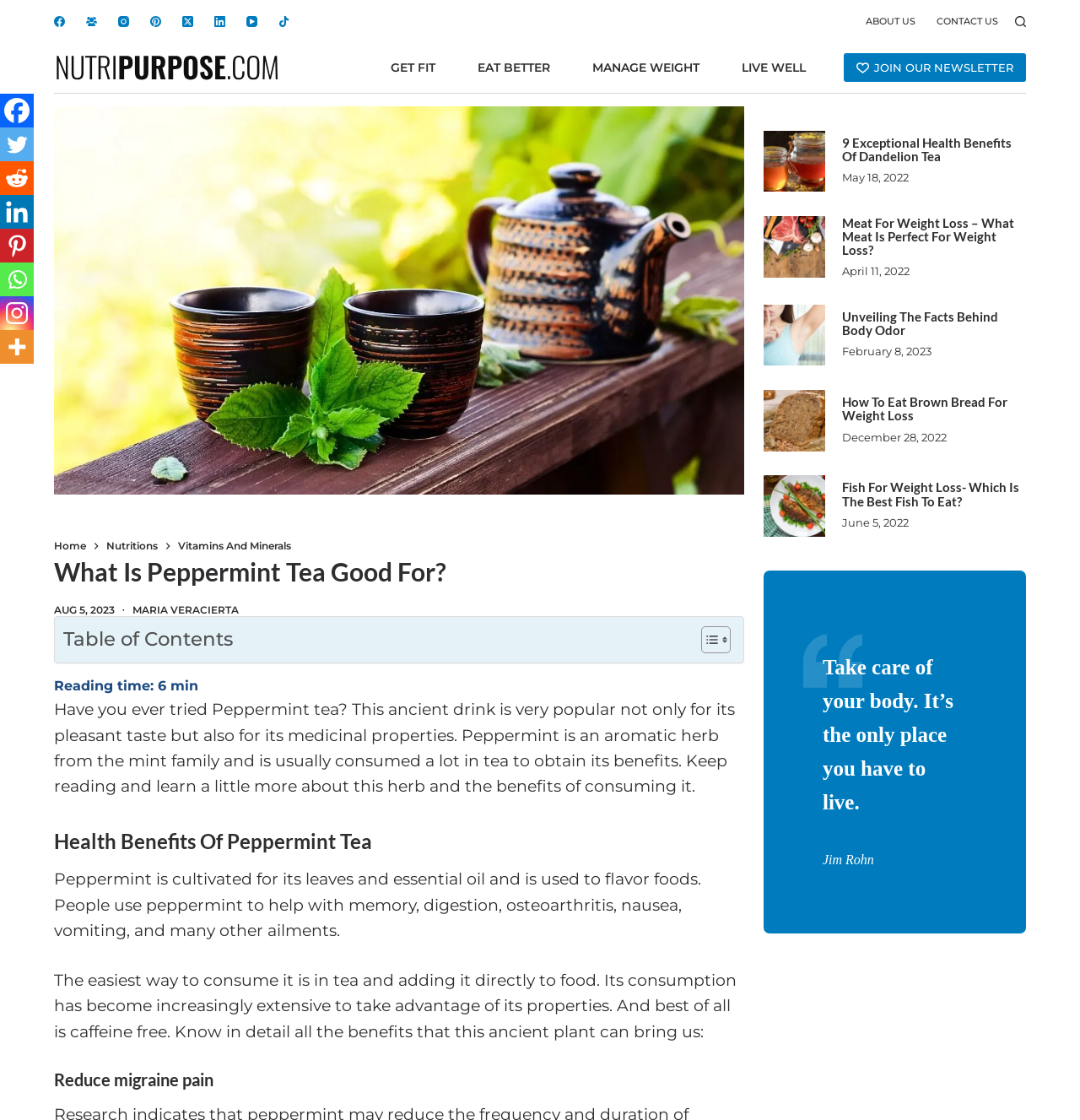Determine the bounding box coordinates for the area that should be clicked to carry out the following instruction: "Visit the 'ABOUT US' page".

[0.802, 0.0, 0.857, 0.038]